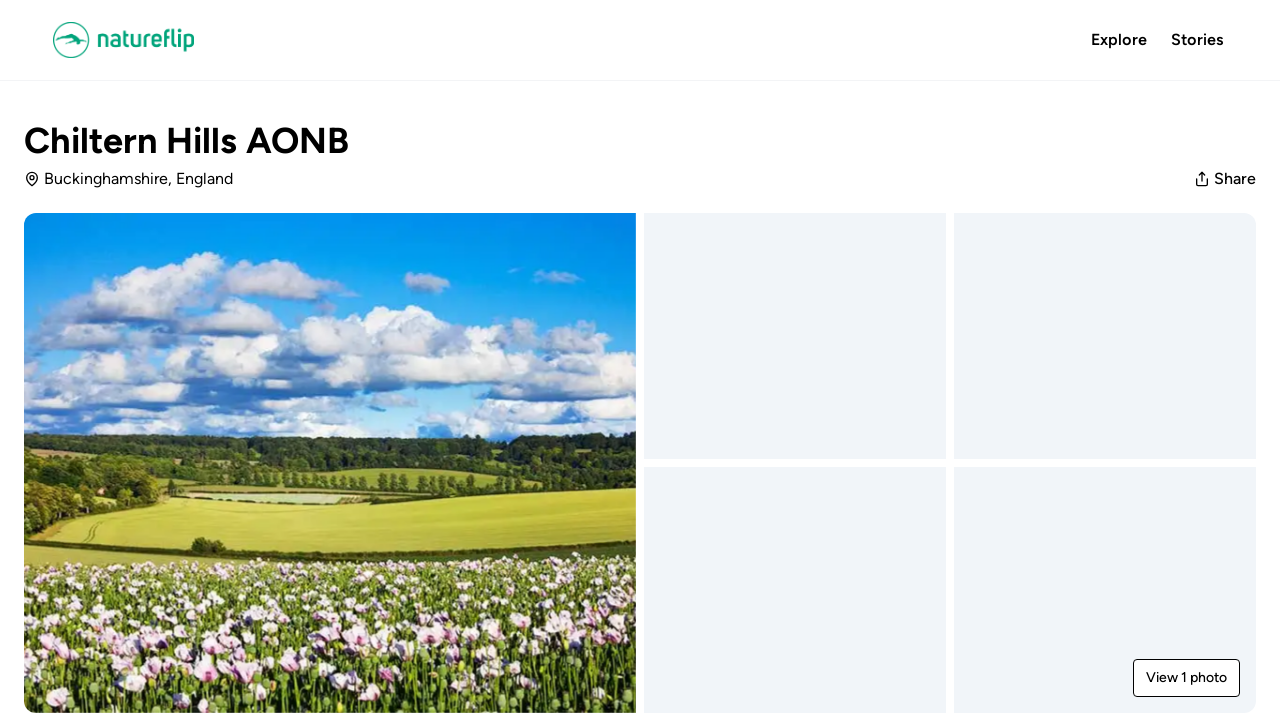What type of landscape features do the Chiltern Hills have?
Refer to the image and answer the question using a single word or phrase.

Wooded hills and valleys